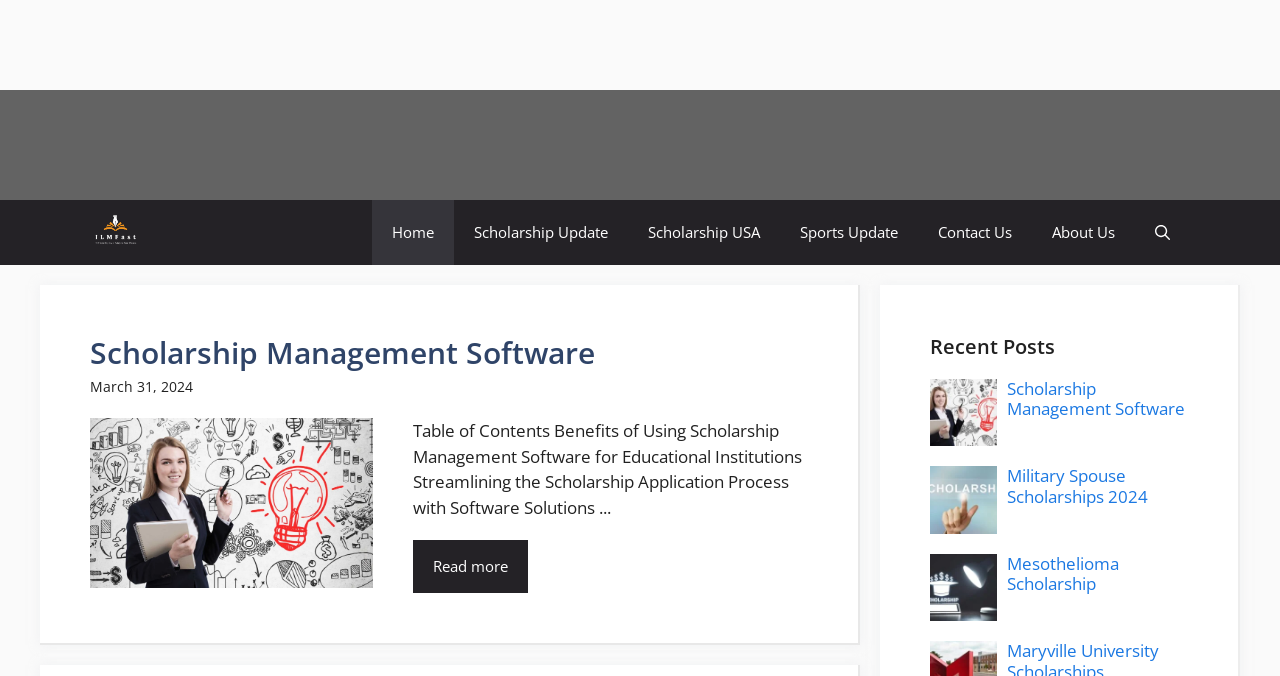Please determine the bounding box coordinates of the element to click on in order to accomplish the following task: "Read more about 'Scholarship Management Software'". Ensure the coordinates are four float numbers ranging from 0 to 1, i.e., [left, top, right, bottom].

[0.323, 0.799, 0.413, 0.876]